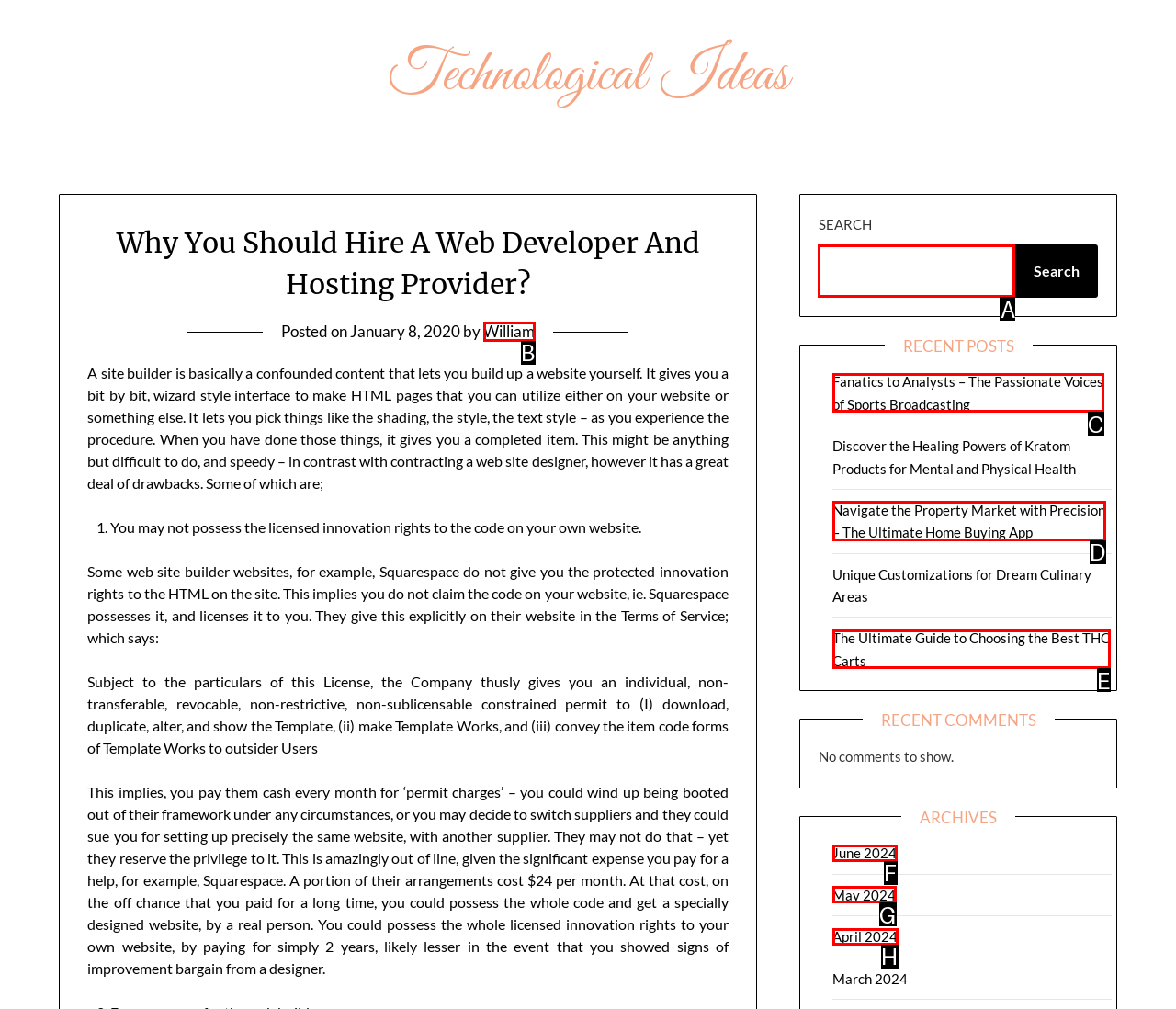Determine which option you need to click to execute the following task: Search for something. Provide your answer as a single letter.

A